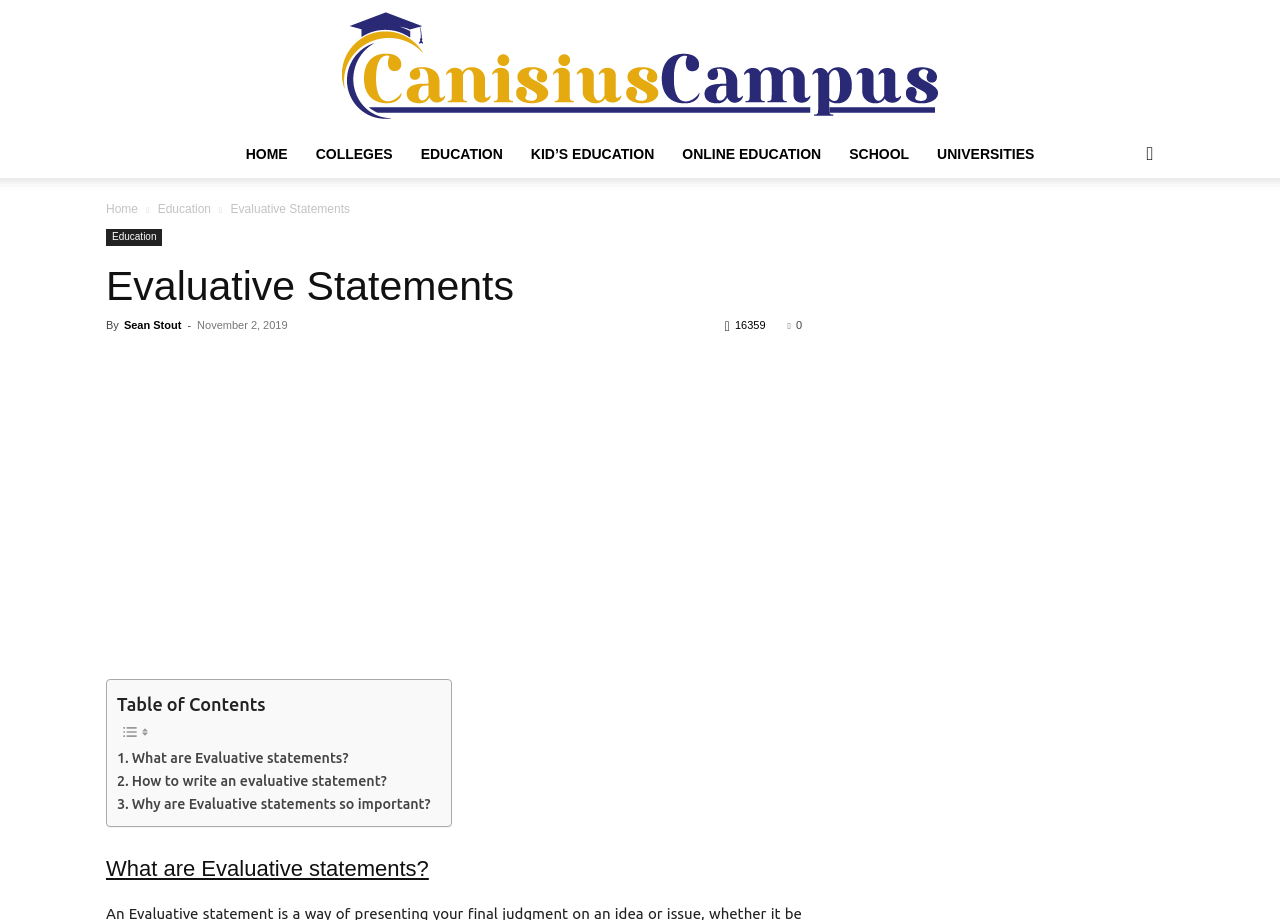Identify the bounding box coordinates of the area that should be clicked in order to complete the given instruction: "Check the 'Table of Contents'". The bounding box coordinates should be four float numbers between 0 and 1, i.e., [left, top, right, bottom].

[0.091, 0.754, 0.207, 0.776]